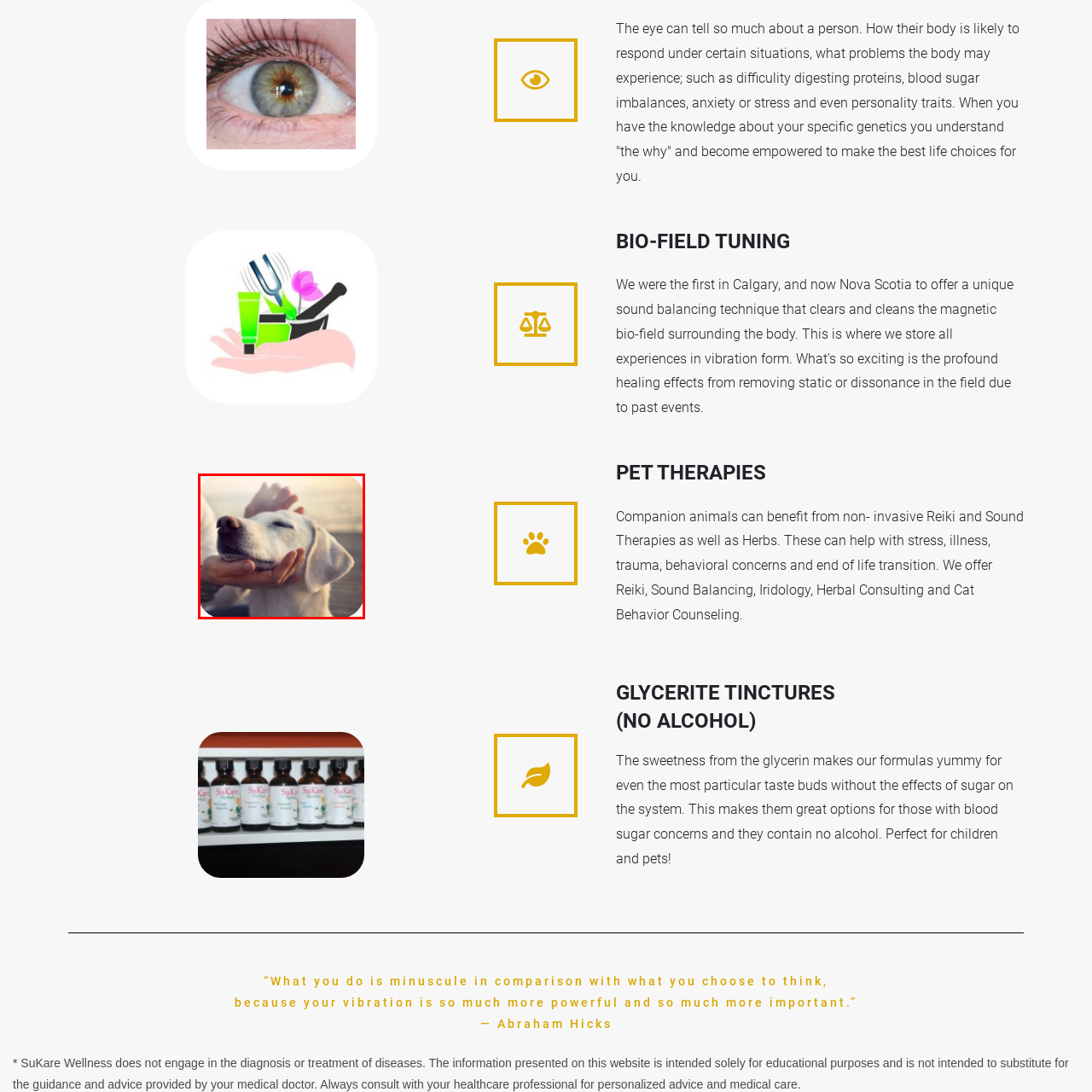Describe fully the image that is contained within the red bounding box.

The image captures a serene moment between a person and a dog, showcasing the gentle bond of companionship. The dog, a white Labrador, appears to be enjoying a soothing touch, with its eyes closed and a content expression. The person’s hand caresses the dog’s face, highlighting the peaceful interaction that reflects trust and affection. The soft, warm light of the background suggests a tranquil outdoor setting, possibly near a beach, enhancing the atmosphere of relaxation and harmony. This heartwarming scene embodies the themes of care and emotional connection often emphasized in holistic pet therapies, such as Reiki and sound therapies, which aim to promote well-being and alleviate stress in companion animals.